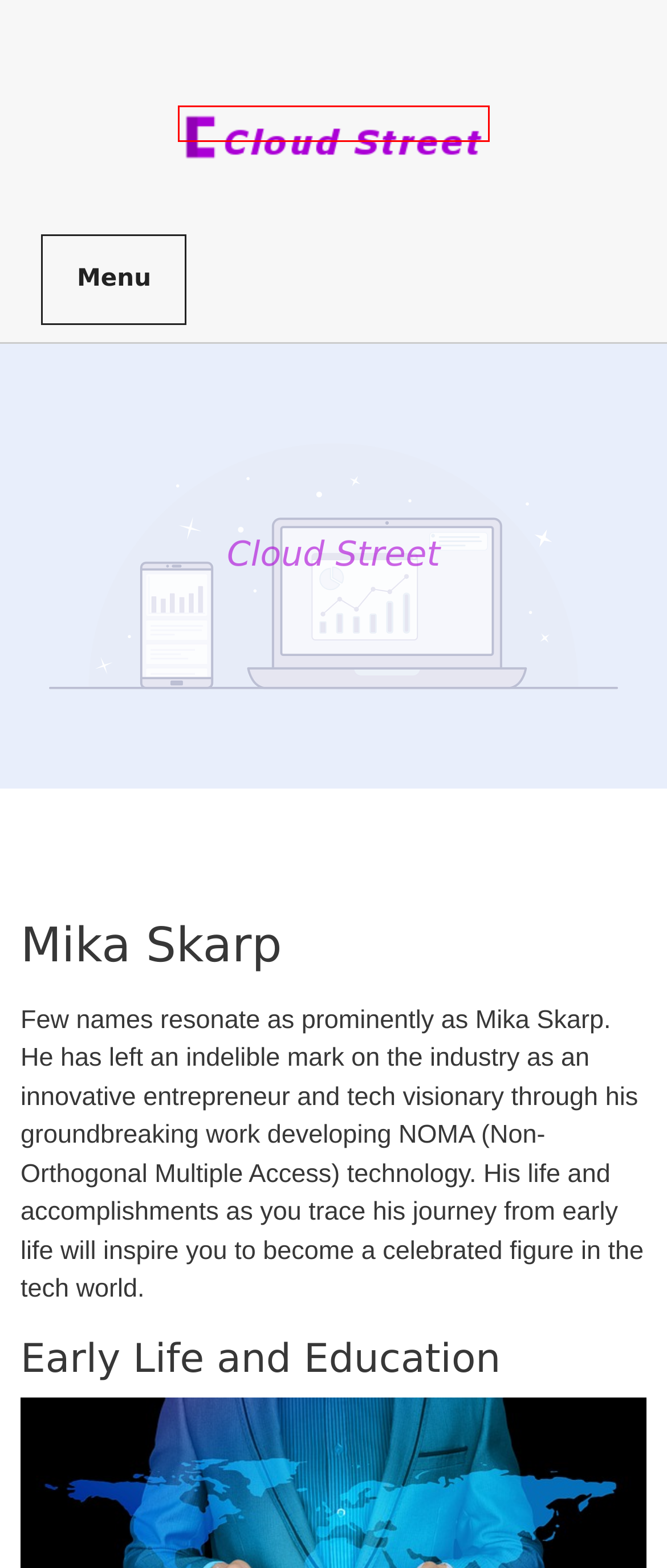Given a webpage screenshot with a UI element marked by a red bounding box, choose the description that best corresponds to the new webpage that will appear after clicking the element. The candidates are:
A. afk 2 – Cloud Street
B. What Is Local Control Why Is It Essential To Public Safety – Cloud Street
C. onlyfans – Cloud Street
D. game communication – Cloud Street
E. Creative Tools – Cloud Street
F. Cloud Street – Technology And Communication
G. ai – Cloud Street
H. Providing A Vpn With An Sla From Anywhere Is It Possible – Cloud Street

F